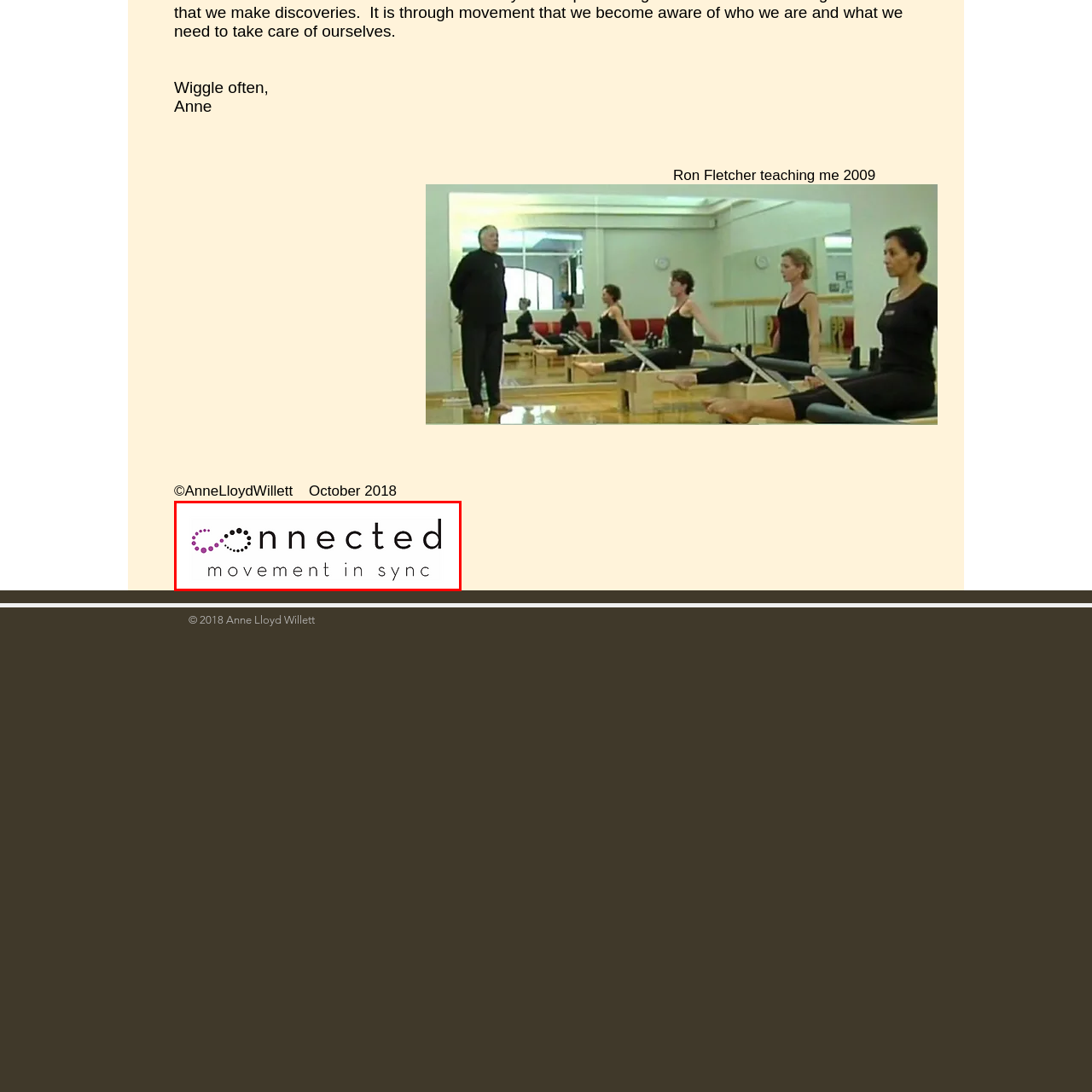Elaborate on the contents of the image marked by the red border.

The image features a logo for "Connected," which presents a modern and dynamic aesthetic. The word "connected" is styled in lowercase letters, with a playful design element resembling a series of dots in varying hues of purple and pink that encircle the letter "c." This hints at themes of inclusivity, cohesion, and vibrancy. Below the main text, the tagline "movement in sync" is displayed in a smaller, clean font, reinforcing the concept of harmony and coordinated action. The overall design suggests a focus on connection and collaboration, likely appealing to an audience interested in community and group endeavors.